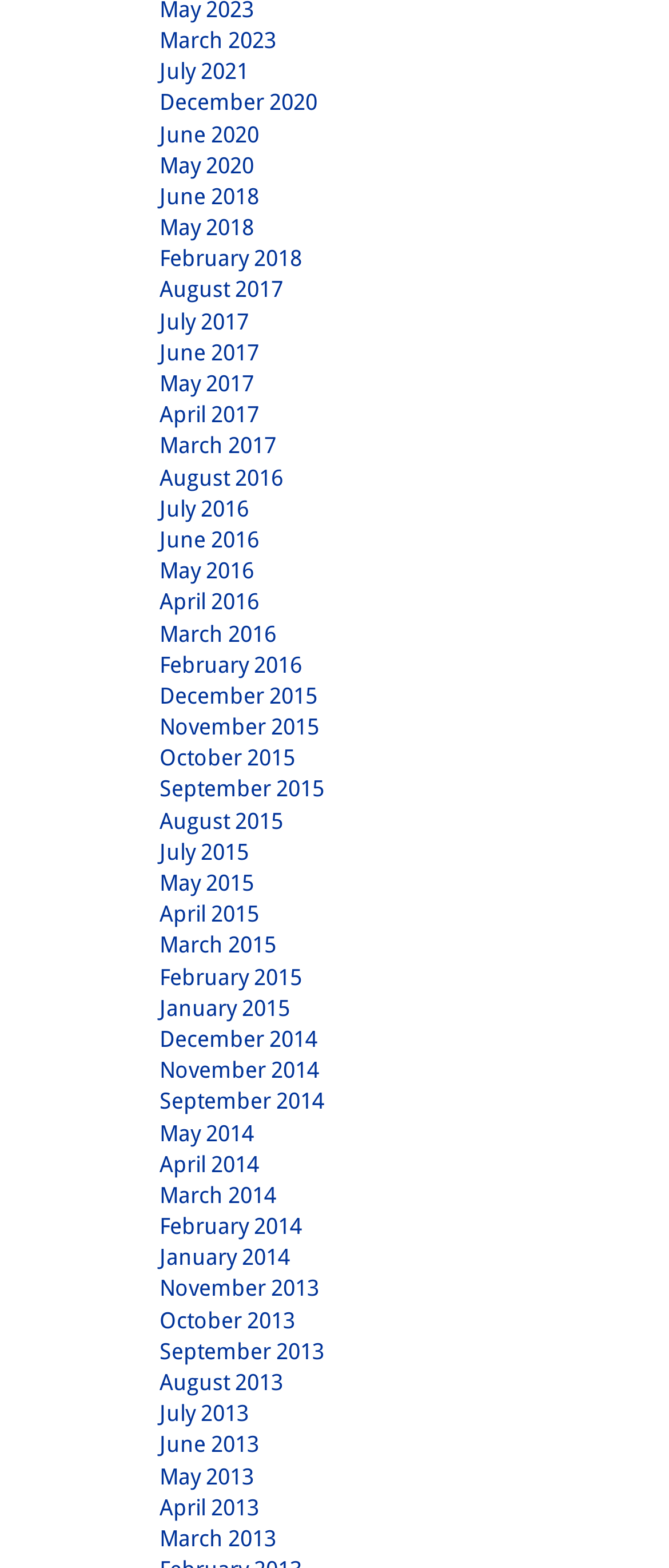Identify the bounding box of the UI element that matches this description: "title="Market Research Record"".

None